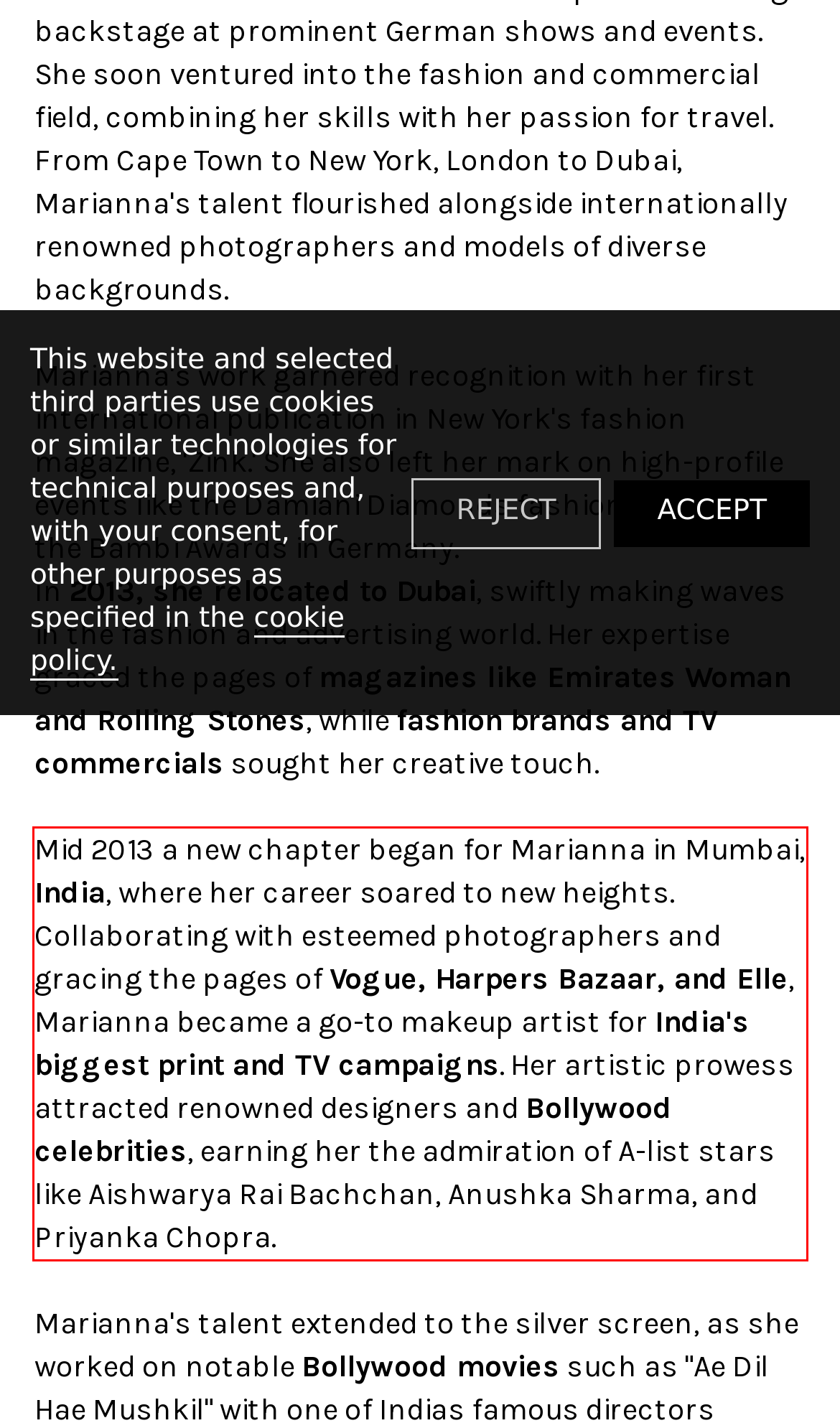Analyze the red bounding box in the provided webpage screenshot and generate the text content contained within.

Mid 2013 a new chapter began for Marianna in Mumbai, India, where her career soared to new heights. Collaborating with esteemed photographers and gracing the pages of Vogue, Harpers Bazaar, and Elle, Marianna became a go-to makeup artist for India's biggest print and TV campaigns. Her artistic prowess attracted renowned designers and Bollywood celebrities, earning her the admiration of A-list stars like Aishwarya Rai Bachchan, Anushka Sharma, and Priyanka Chopra.